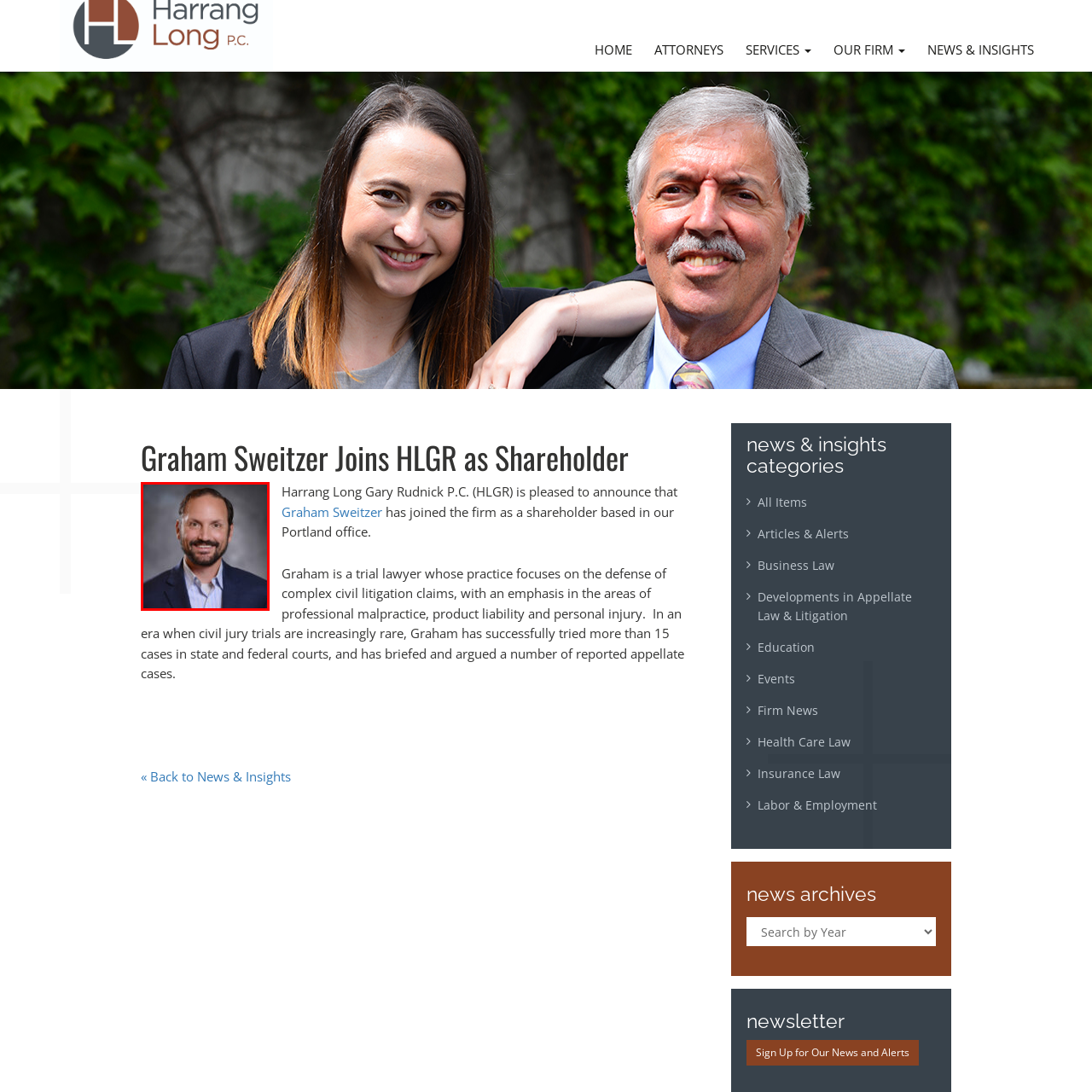Where is Graham Sweitzer based?
Check the image inside the red boundary and answer the question using a single word or brief phrase.

Portland office